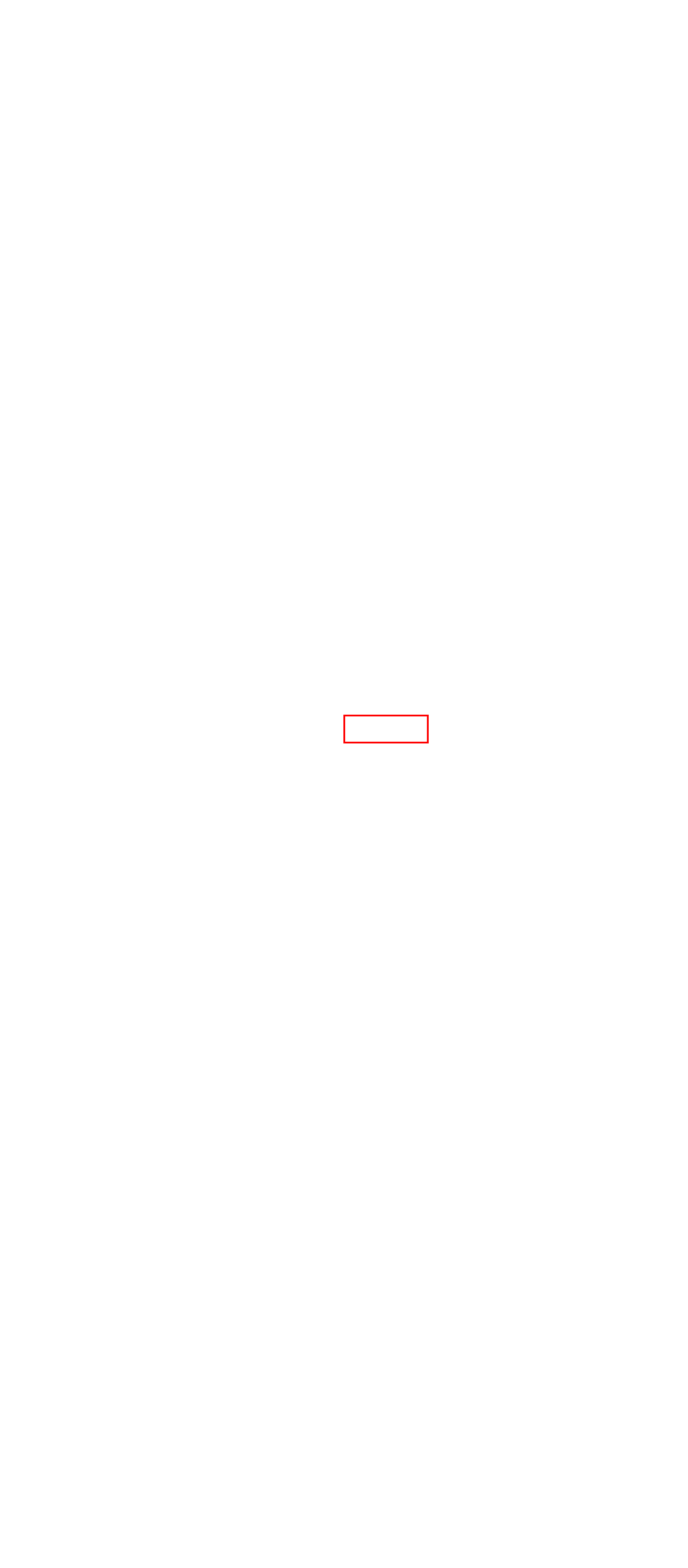Look at the screenshot of a webpage that includes a red bounding box around a UI element. Select the most appropriate webpage description that matches the page seen after clicking the highlighted element. Here are the candidates:
A. Log In ‹ Between Borders — WordPress
B. A Multi-Country Address Entry Form Template | Between Borders
C. Field Notes From Inside A Car | Between Borders
D. Privacy Policy – Akismet
E. Ryan Cowles – WordPress Developer
F. readings | Between Borders
G. The Three-Day Novel | Between Borders
H. Blog Tool, Publishing Platform, and CMS – WordPress.org

F